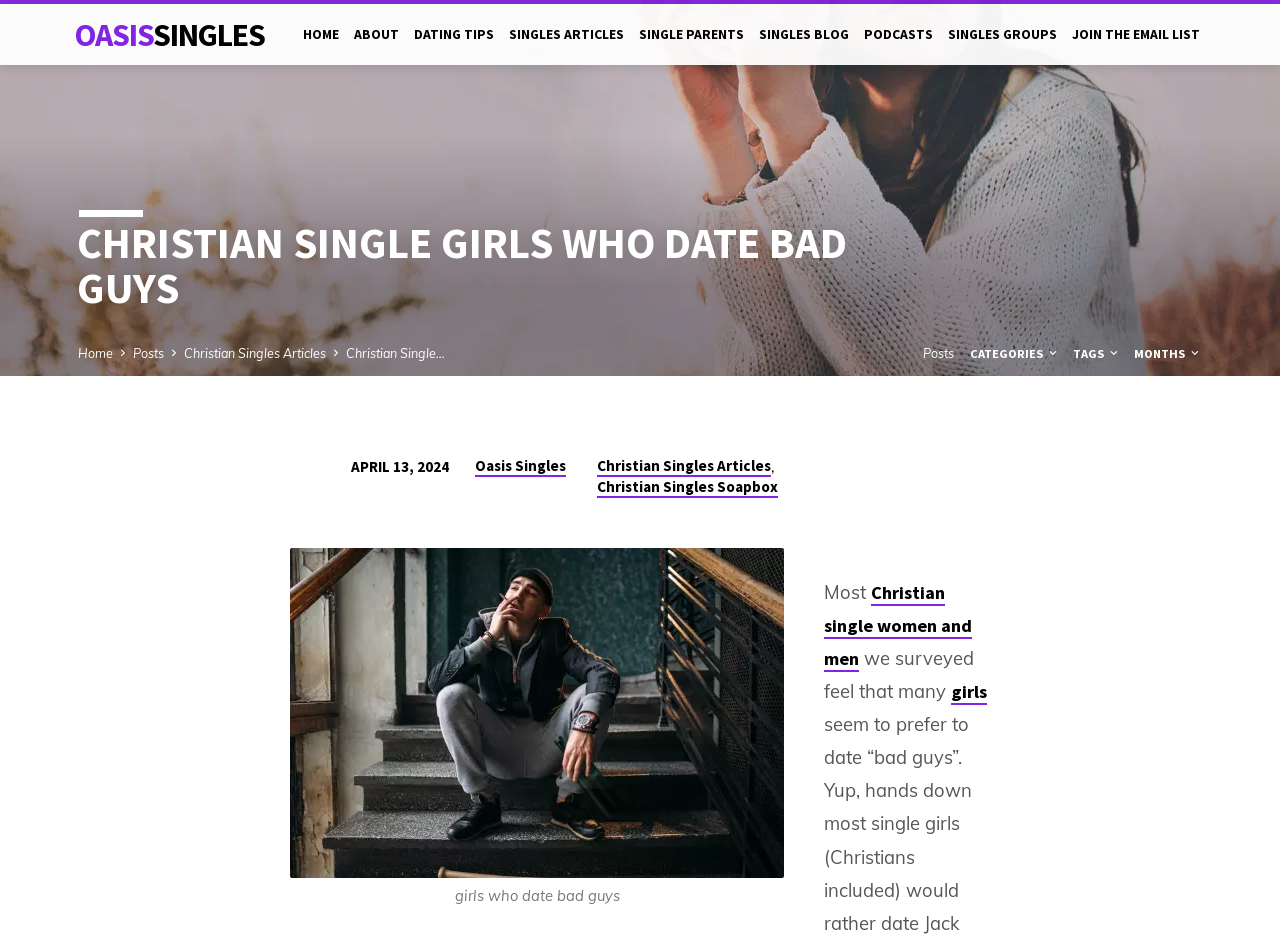Please specify the bounding box coordinates of the clickable region necessary for completing the following instruction: "Click on the 'OASISSINGLES' link". The coordinates must consist of four float numbers between 0 and 1, i.e., [left, top, right, bottom].

[0.058, 0.015, 0.207, 0.058]